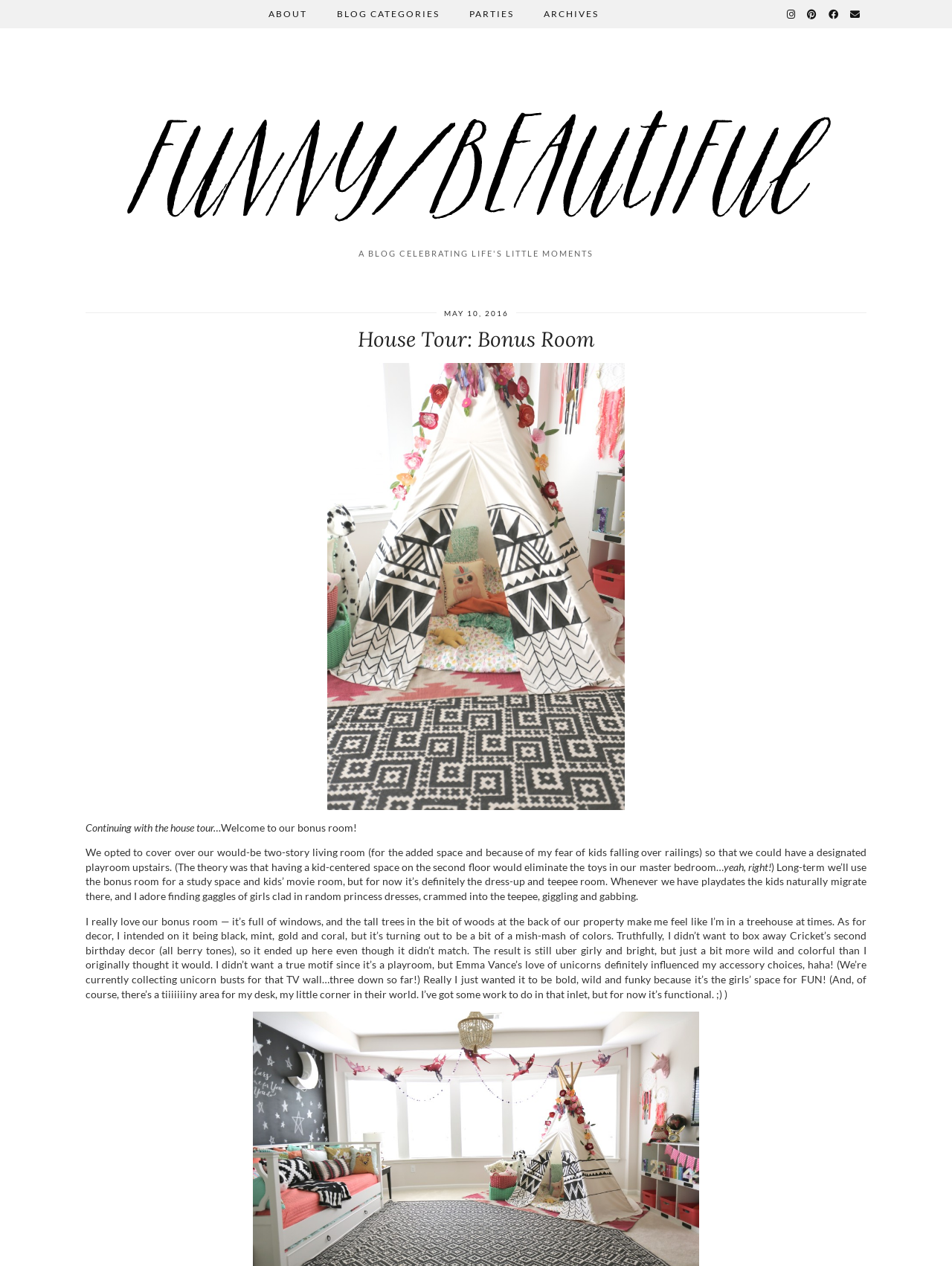Determine the main text heading of the webpage and provide its content.

House Tour: Bonus Room